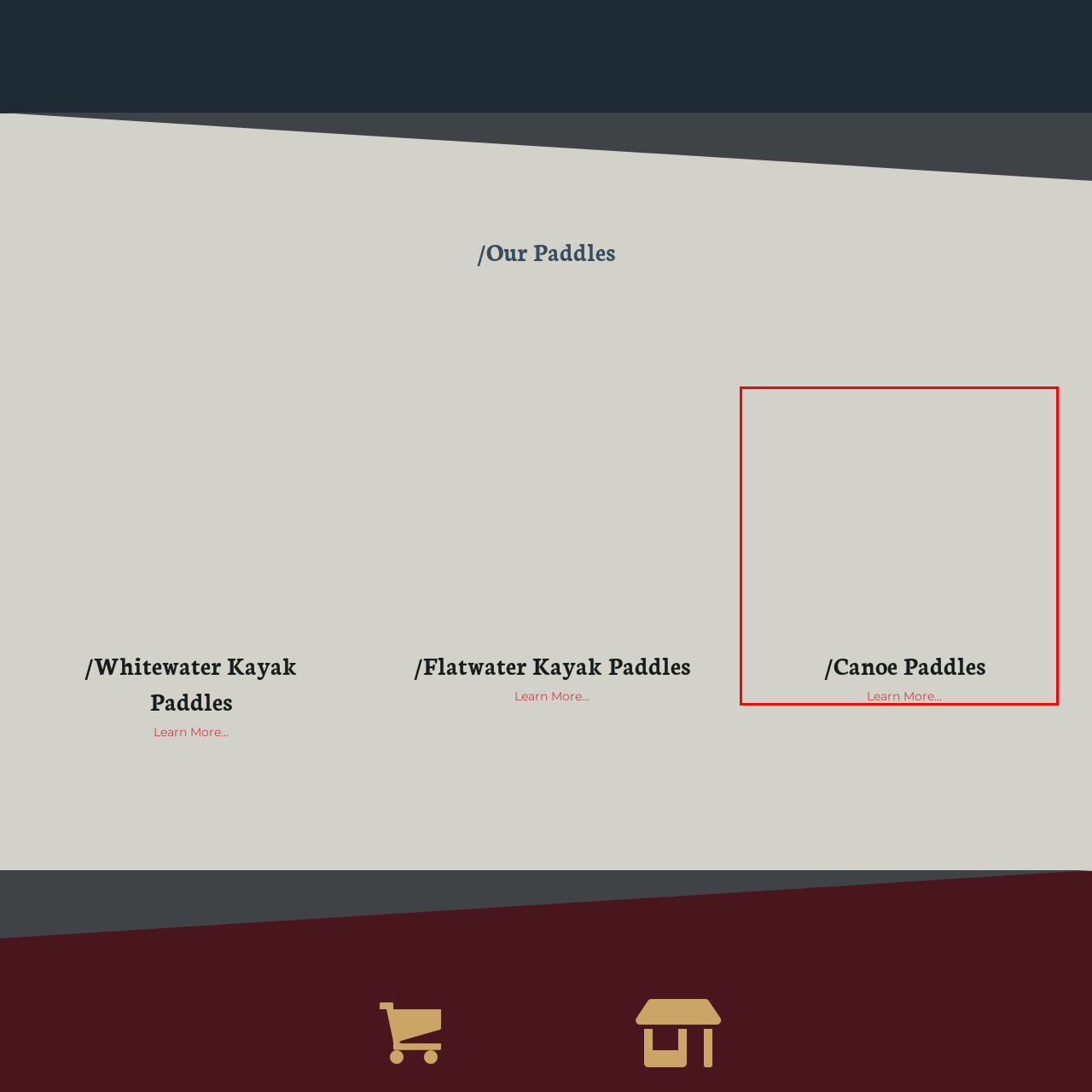Create a detailed narrative describing the image bounded by the red box.

The image prominently features a stylish graphic related to canoe paddles, set against a muted background. At the top, the heading "/Canoe Paddles" is displayed in a bold, elegant font, conveying a sense of adventure and connection to nature. Below this title, a subtle "Learn More..." is indicated in a softer red hue, inviting viewers to explore further. This visual is likely part of a larger content section, aimed at engaging enthusiasts and newcomers alike with information about canoe paddling gear. The overall design balances modern aesthetics with outdoor themes, positioning it as an appealing gateway into the world of canoeing.